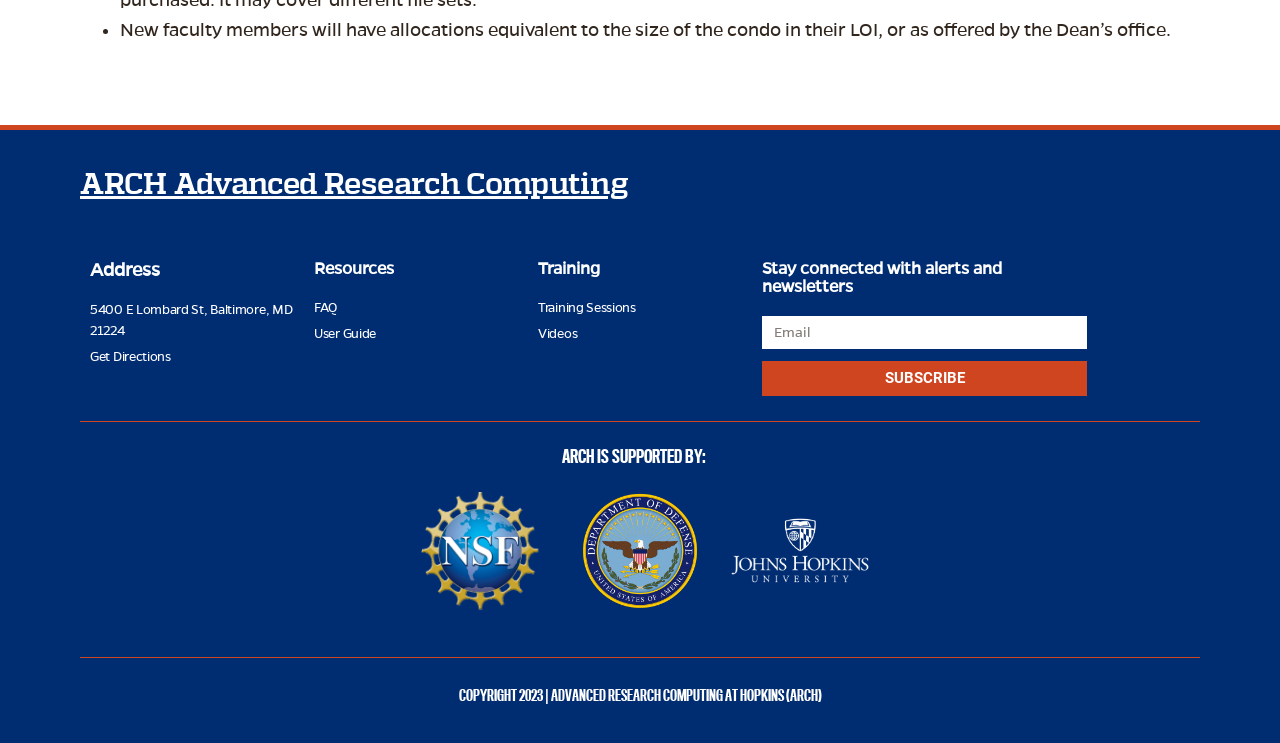Locate the bounding box coordinates of the element to click to perform the following action: 'Visit the FAQ page'. The coordinates should be given as four float values between 0 and 1, in the form of [left, top, right, bottom].

[0.245, 0.401, 0.405, 0.43]